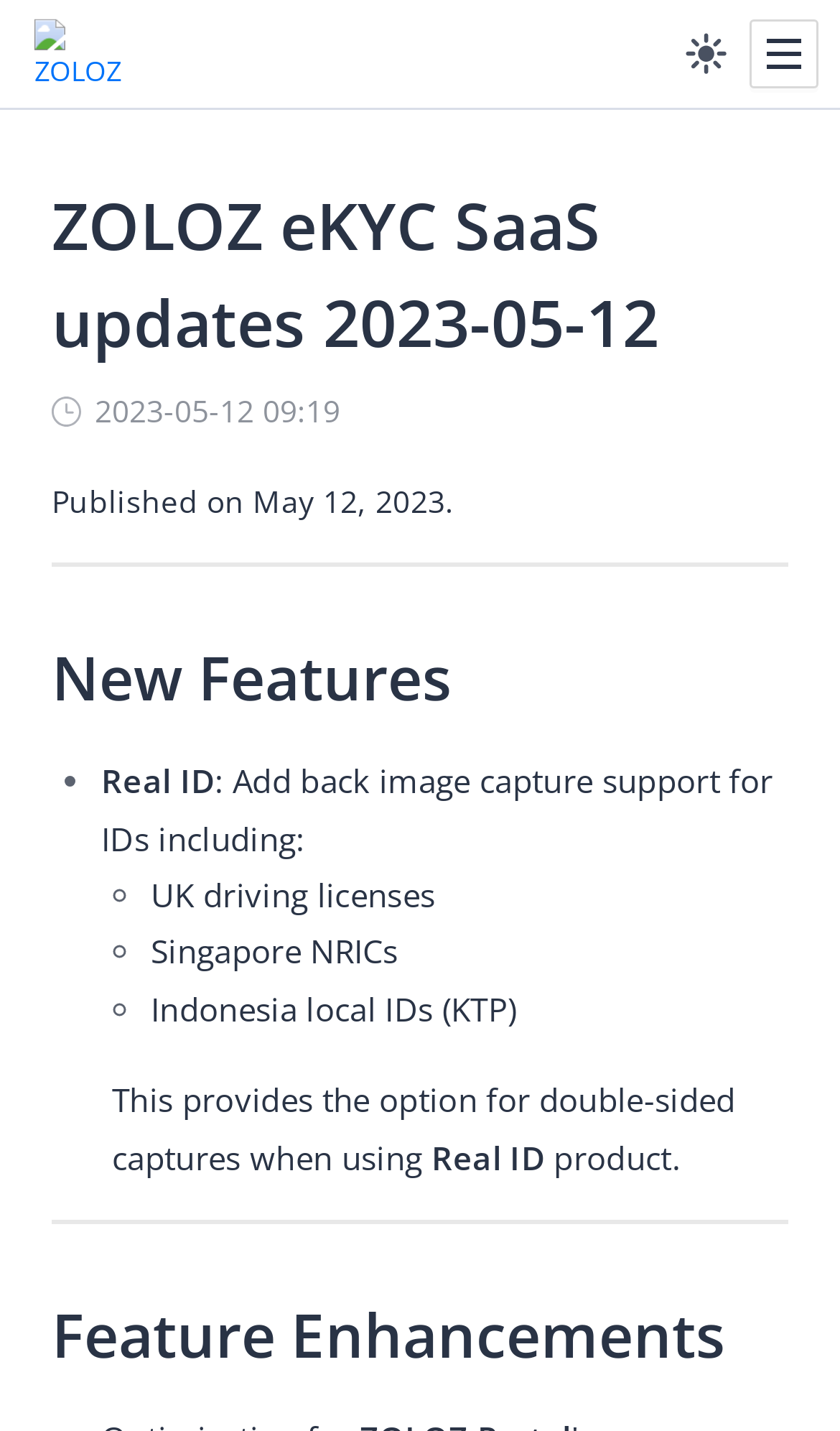Determine the bounding box of the UI component based on this description: "ZOLOZ eKYC SaaS updates 2023-11-03". The bounding box coordinates should be four float values between 0 and 1, i.e., [left, top, right, bottom].

[0.062, 0.648, 0.997, 0.697]